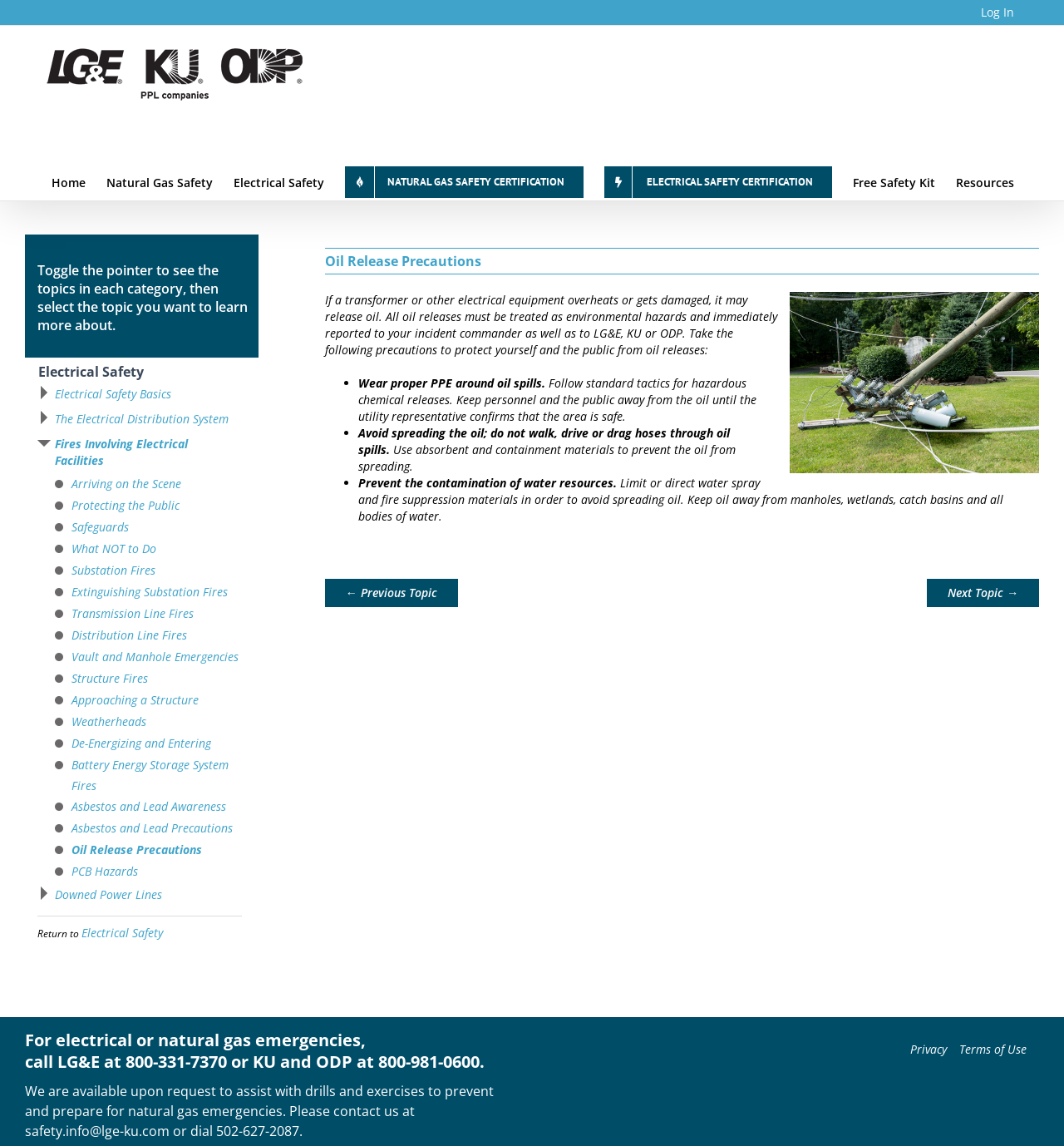Generate a detailed explanation of the webpage's features and information.

This webpage is about Oil Release Precautions, specifically for first responders in the utility industry. At the top right corner, there is a "Log In" link and a logo for LGE, KU, and ODP First Responder Utility Training. Below the logo, there is a main menu with links to "Home", "Natural Gas Safety", "Electrical Safety", "NATURAL GAS SAFETY CERTIFICATION", "ELECTRICAL SAFETY CERTIFICATION", "Free Safety Kit", and "Resources".

The main content of the page is divided into two sections. On the left side, there is an article with a heading "Oil Release Precautions" and a brief description of the importance of treating oil releases as environmental hazards. Below the description, there is a list of precautions to take when dealing with oil releases, including wearing proper PPE, following standard tactics for hazardous chemical releases, avoiding spreading the oil, and preventing contamination of water resources.

On the right side, there is a complementary section with a heading "Toggle the pointer to see the topics in each category, then select the topic you want to learn more about." Below this heading, there is a menu with links to various topics related to Electrical Safety, including "Electrical Safety Basics", "The Electrical Distribution System", "Fires Involving Electrical Facilities", and many others.

At the bottom of the page, there are several links and headings, including a reminder to call LG&E or KU and ODP for electrical or natural gas emergencies, an offer to assist with drills and exercises to prevent and prepare for natural gas emergencies, and links to "Privacy" and "Terms of Use" pages. There is also a "Go to Top" link at the bottom right corner.